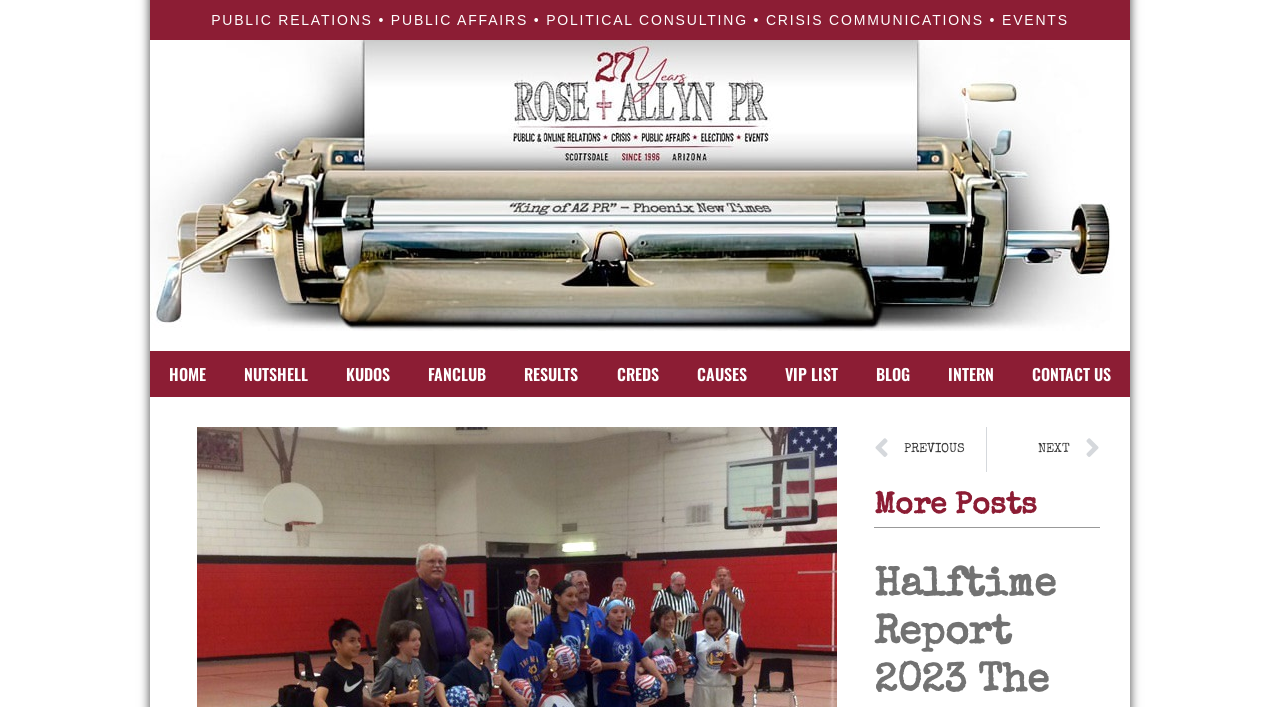Please find and generate the text of the main heading on the webpage.

IT’S TIME: AN ODE TO MY OLDEST SON. A SEQUEL